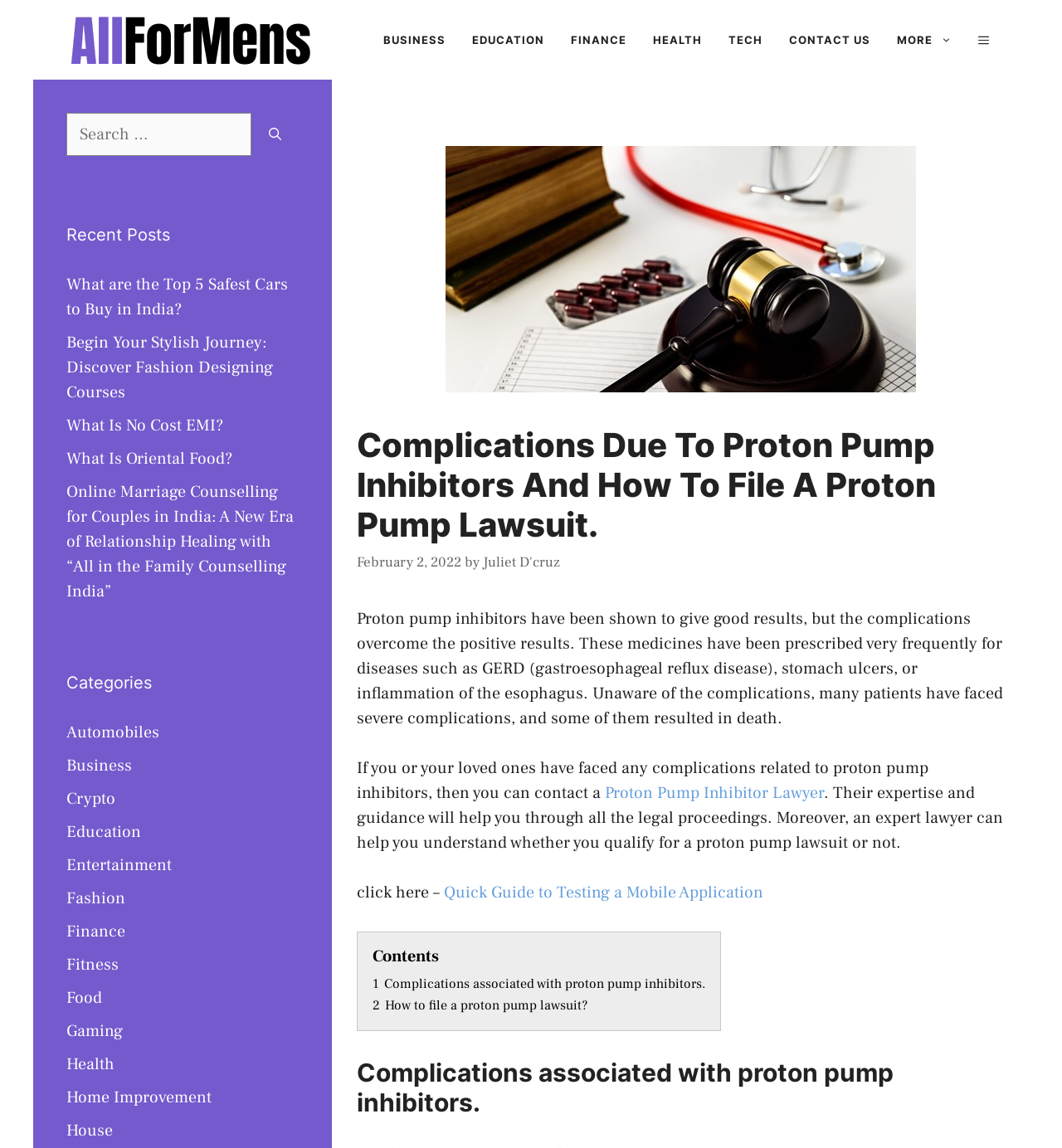What is the topic of the webpage?
Please provide a comprehensive answer based on the visual information in the image.

Based on the webpage content, I can see that the topic is related to proton pump inhibitors, which are medications used to treat stomach acid reflux. The webpage provides information on the complications associated with these medications and how to file a lawsuit.